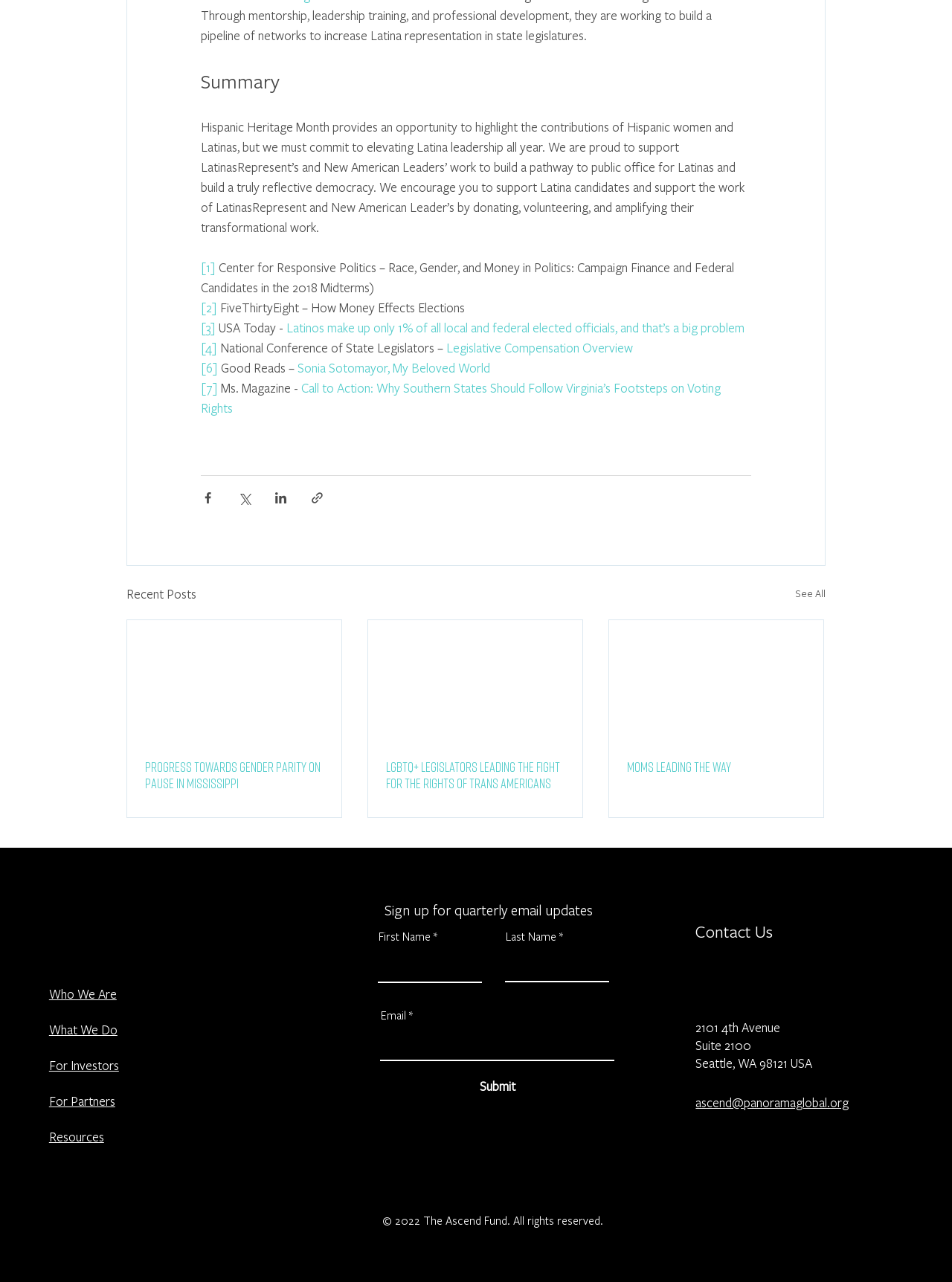Pinpoint the bounding box coordinates of the element that must be clicked to accomplish the following instruction: "Click the 'See All' link". The coordinates should be in the format of four float numbers between 0 and 1, i.e., [left, top, right, bottom].

[0.835, 0.455, 0.867, 0.471]